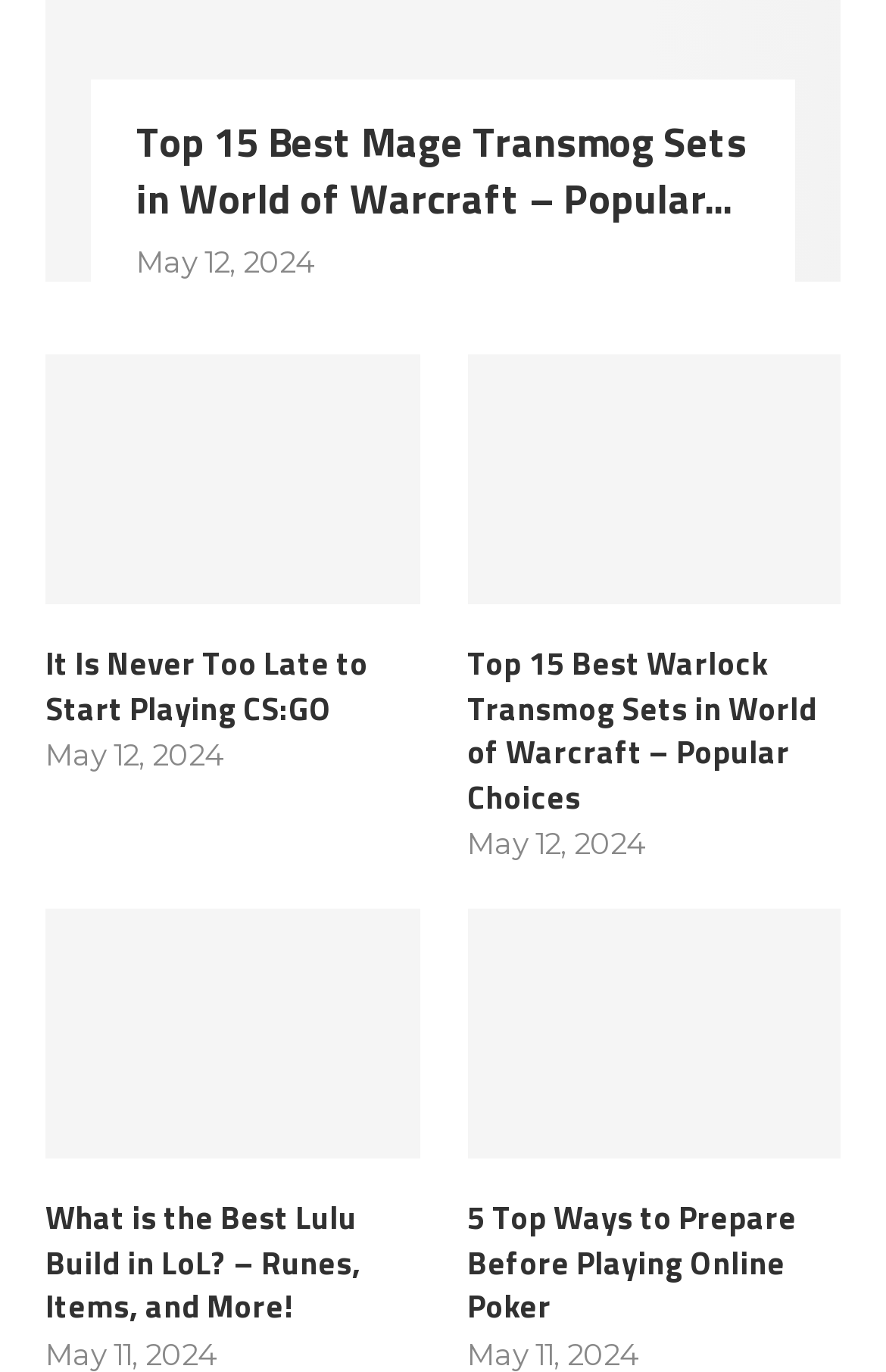Locate the bounding box coordinates of the element that should be clicked to execute the following instruction: "Log In".

None